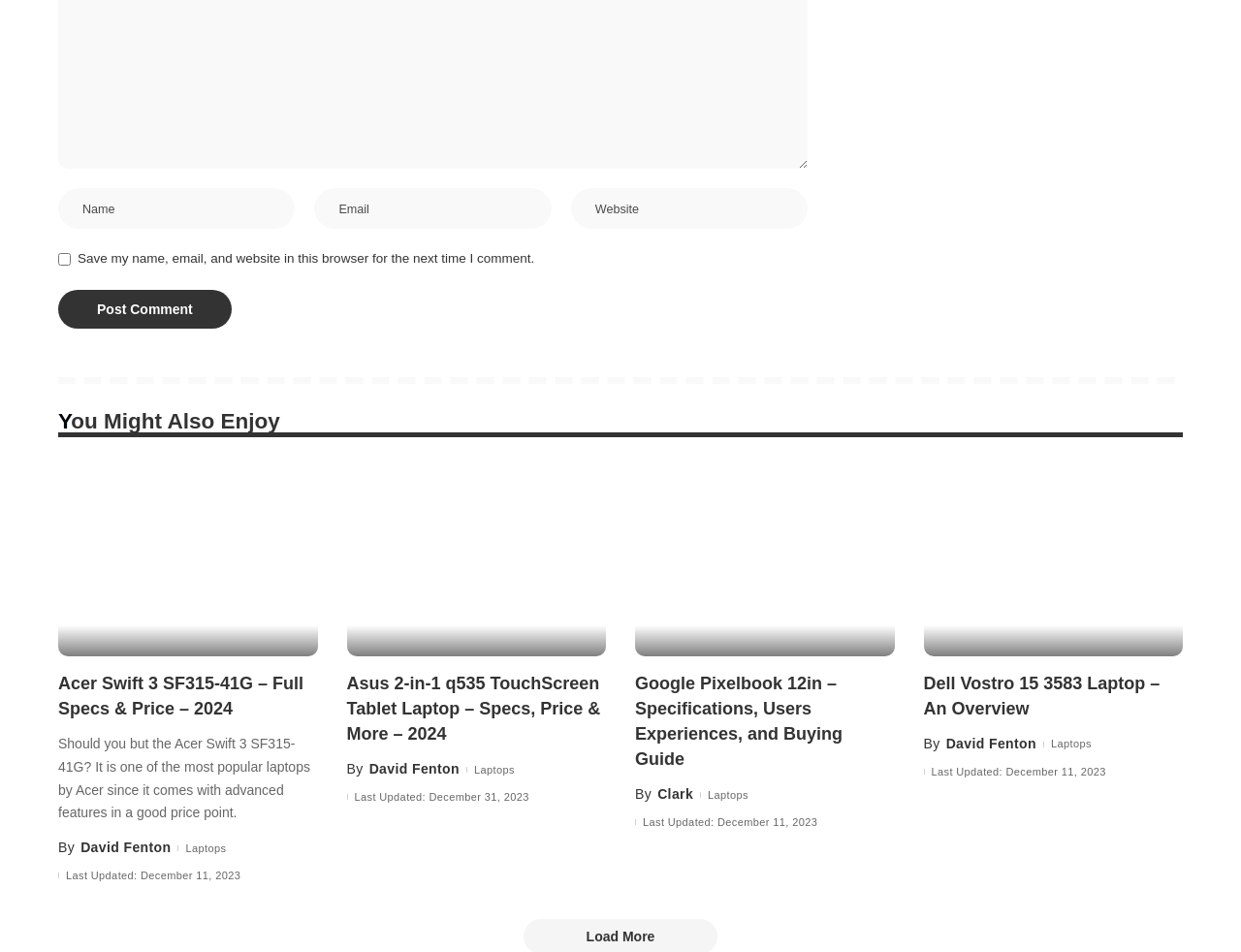Provide a short, one-word or phrase answer to the question below:
What type of content is on this webpage?

Laptop reviews